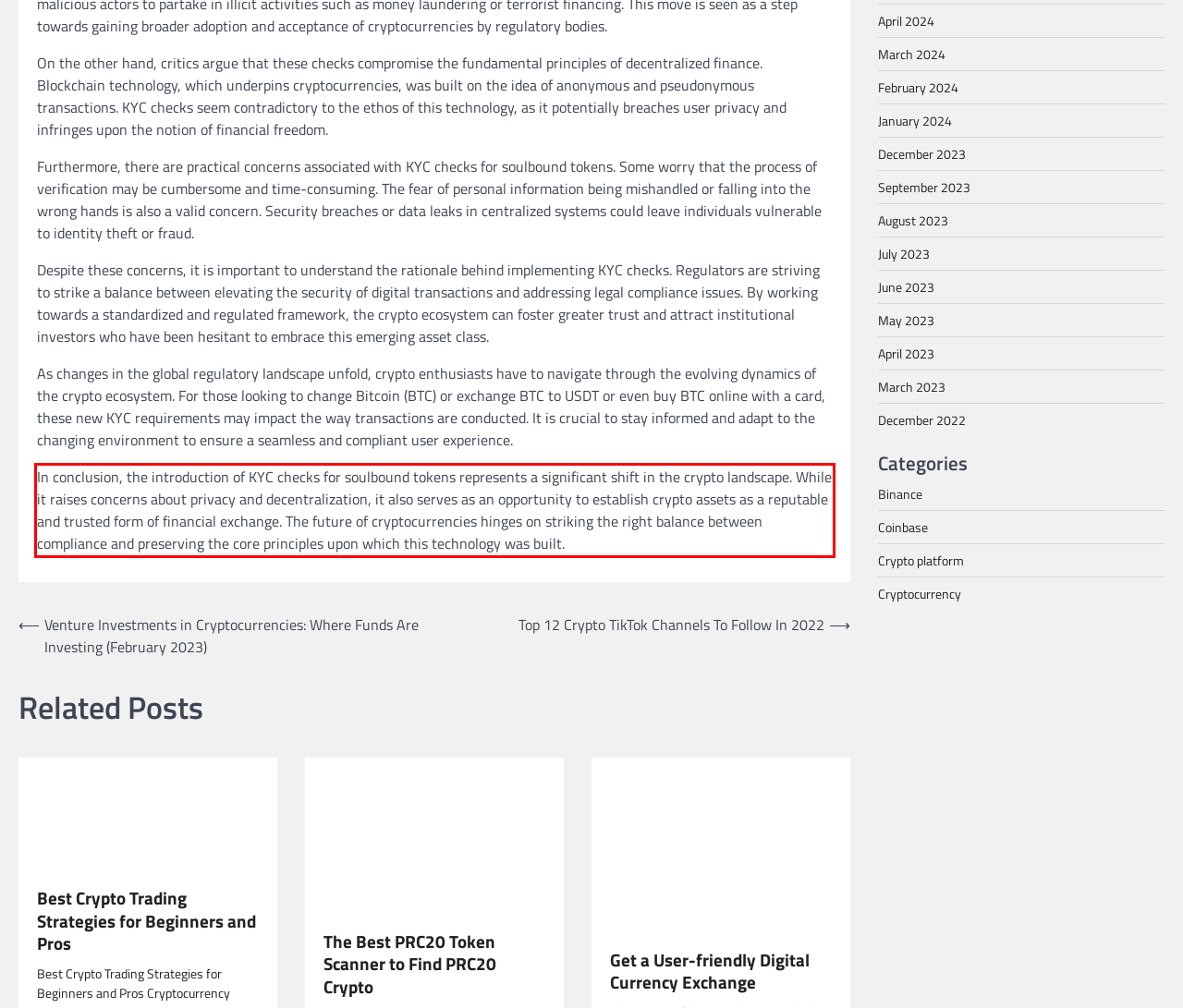Review the screenshot of the webpage and recognize the text inside the red rectangle bounding box. Provide the extracted text content.

In conclusion, the introduction of KYC checks for soulbound tokens represents a significant shift in the crypto landscape. While it raises concerns about privacy and decentralization, it also serves as an opportunity to establish crypto assets as a reputable and trusted form of financial exchange. The future of cryptocurrencies hinges on striking the right balance between compliance and preserving the core principles upon which this technology was built.